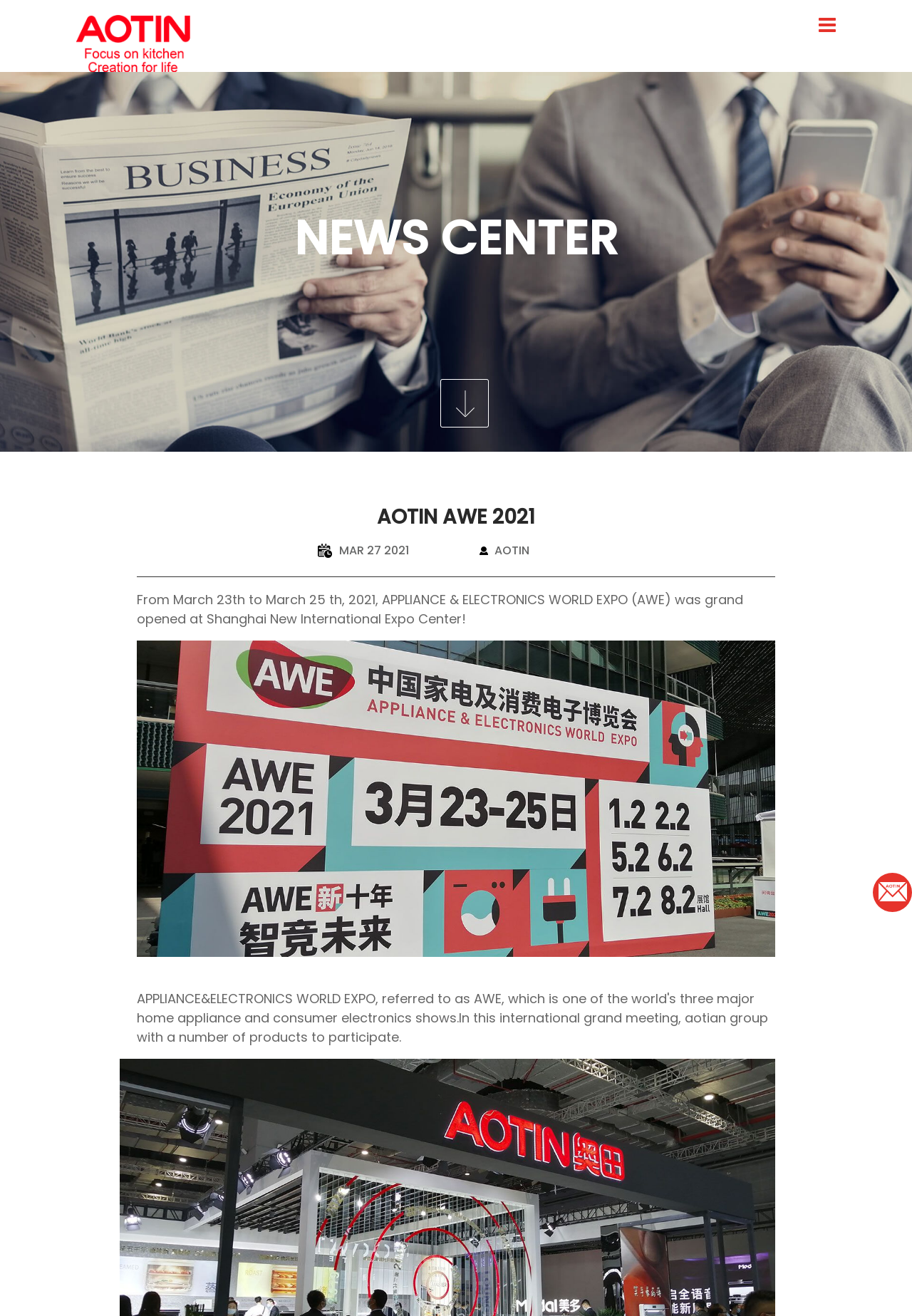Describe in detail what you see on the webpage.

The webpage is about news, specifically featuring the Appliance & Electronics World Expo (AWE) 2021. At the top, there is a heading "NEWS CENTER" that spans the entire width of the page. Below it, there is a link on the left side, followed by a heading "AOTIN AWE 2021" that takes up about two-thirds of the page width. 

To the right of the "AOTIN AWE 2021" heading, there is a link and a heading "MAR 27 2021" with a small image beside it. Next to the "MAR 27 2021" heading, there is another heading "AOTIN" with a small image beside it as well. 

Below these headings, there is a paragraph of text that describes the AWE event, which took place from March 23th to March 25th, 2021, at the Shanghai New International Expo Center. Above this text, there is a large image that spans about two-thirds of the page width. 

At the bottom right corner of the page, there is a heading with no text content.